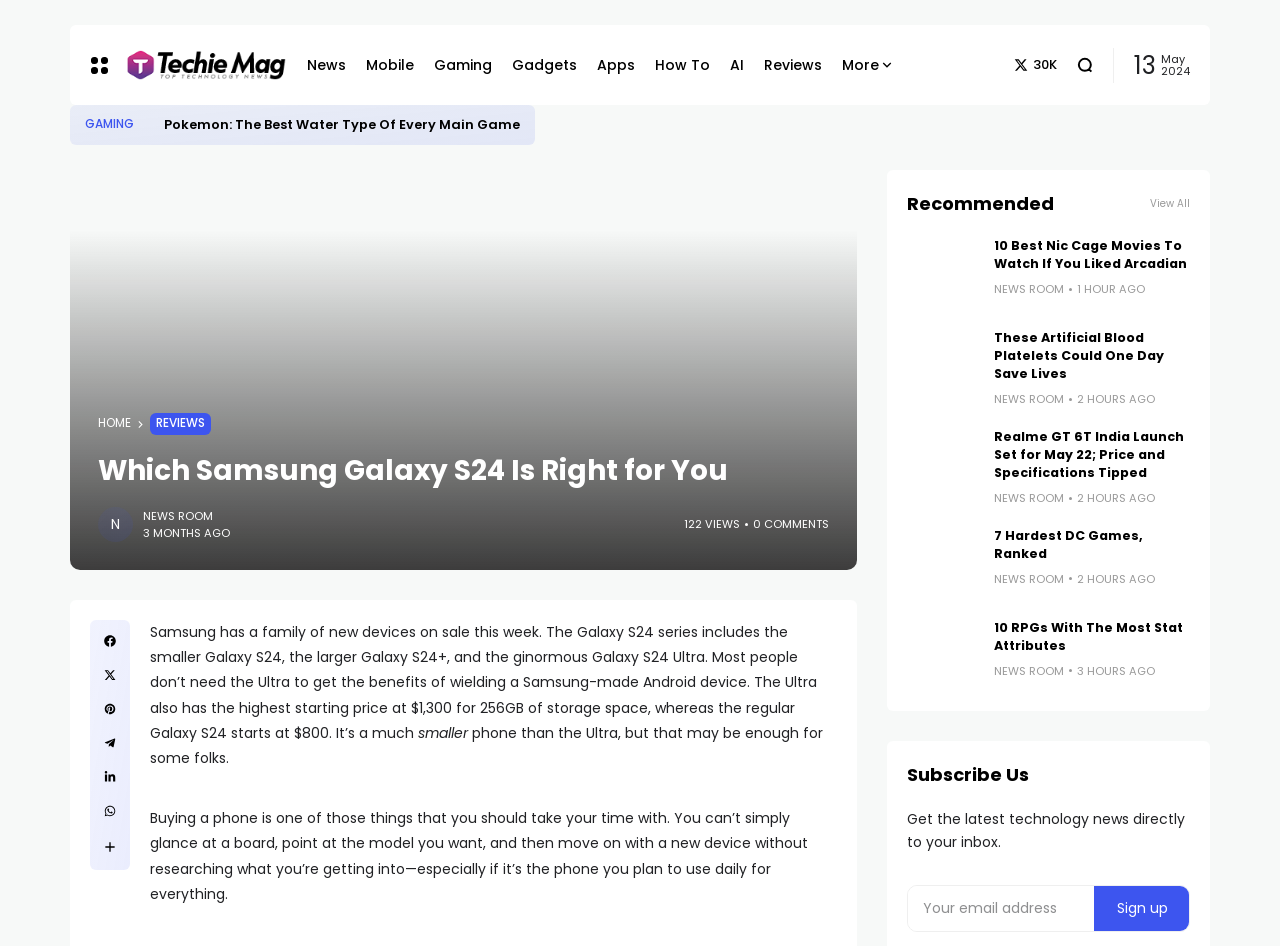Please determine the bounding box coordinates for the element that should be clicked to follow these instructions: "Read the article about official email sample for job application".

None